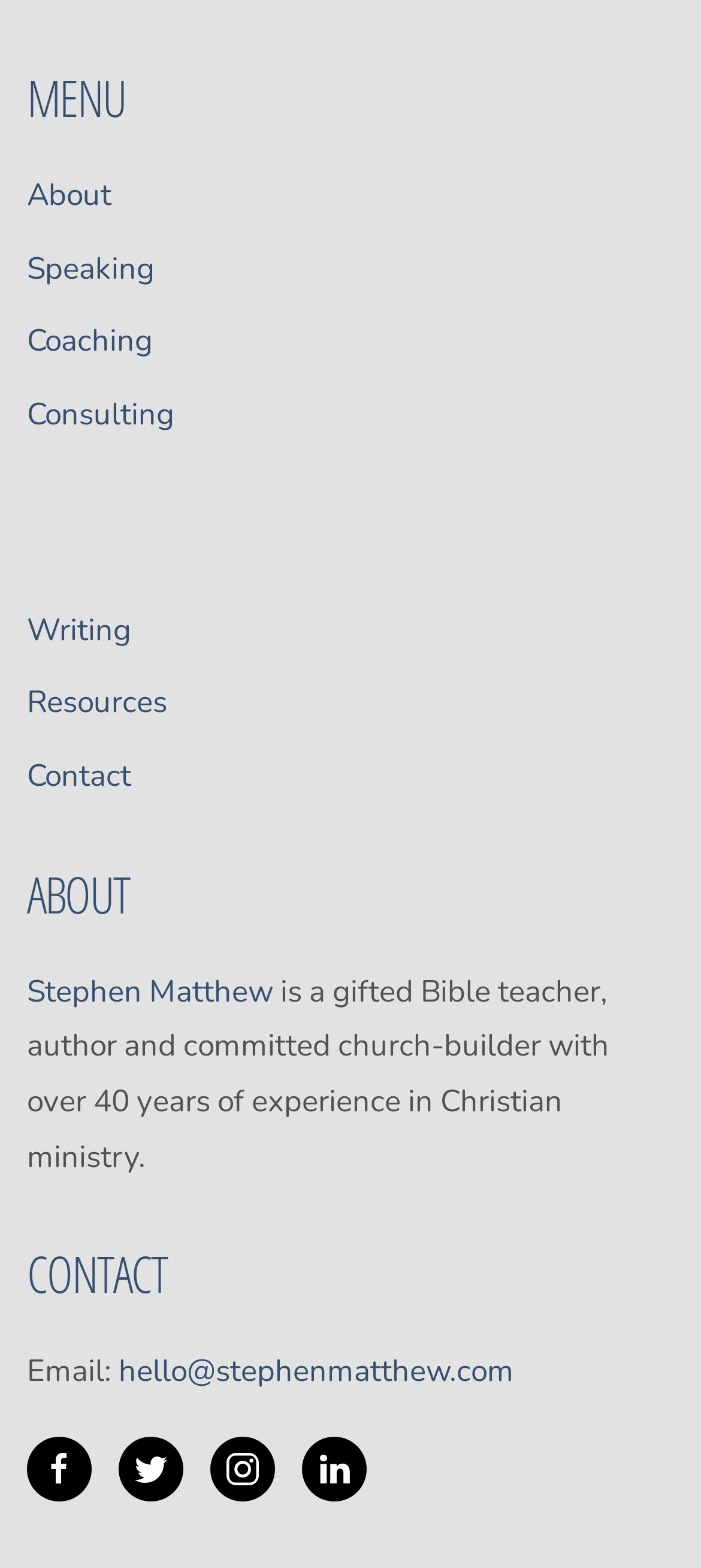Can you determine the bounding box coordinates of the area that needs to be clicked to fulfill the following instruction: "View Speaking page"?

[0.038, 0.158, 0.221, 0.184]